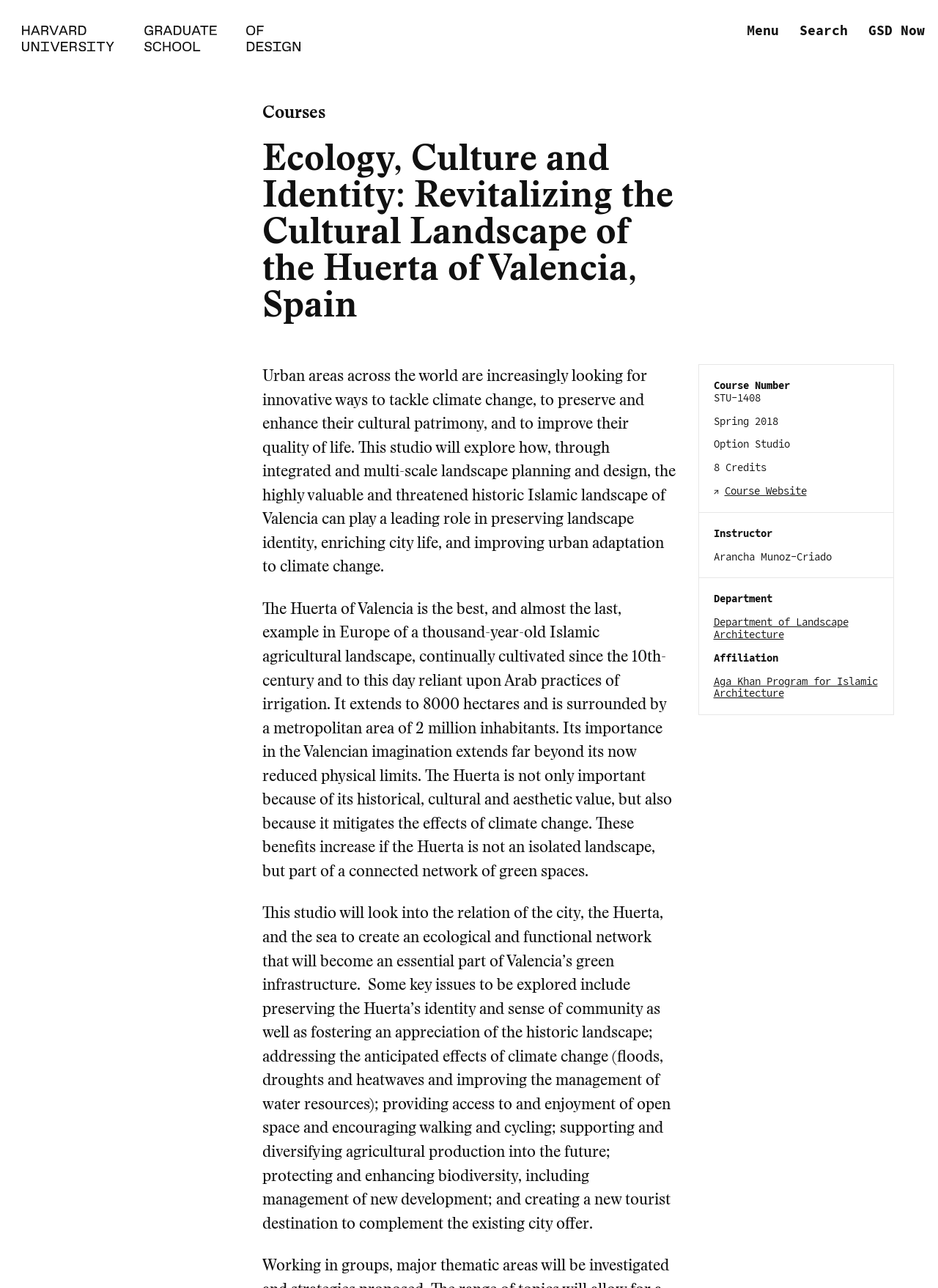Describe all the key features and sections of the webpage thoroughly.

This webpage is about a course titled "Ecology, Culture and Identity: Revitalizing the Cultural Landscape of the Huerta of Valencia, Spain" offered by the Harvard Graduate School of Design. At the top of the page, there is a navigation menu and a search button on the right side. Below the navigation menu, there is a header section with a link to "GSD Now" on the right side.

The main content of the page is divided into two sections. The top section displays the course title in a large font, followed by a link to "Courses" and a brief description of the course. Below this, there are several lines of text providing details about the course, including the course number, semester, type, credits, and instructor.

The bottom section of the page contains a lengthy passage of text, which is the course description. The text is divided into three paragraphs, discussing the importance of preserving cultural heritage, the significance of the Huerta of Valencia, and the objectives of the course. The course aims to explore how the Huerta can be revitalized to preserve its cultural identity, mitigate the effects of climate change, and improve the quality of life in Valencia.

There is an image on the top left side of the page, but its content is not described.